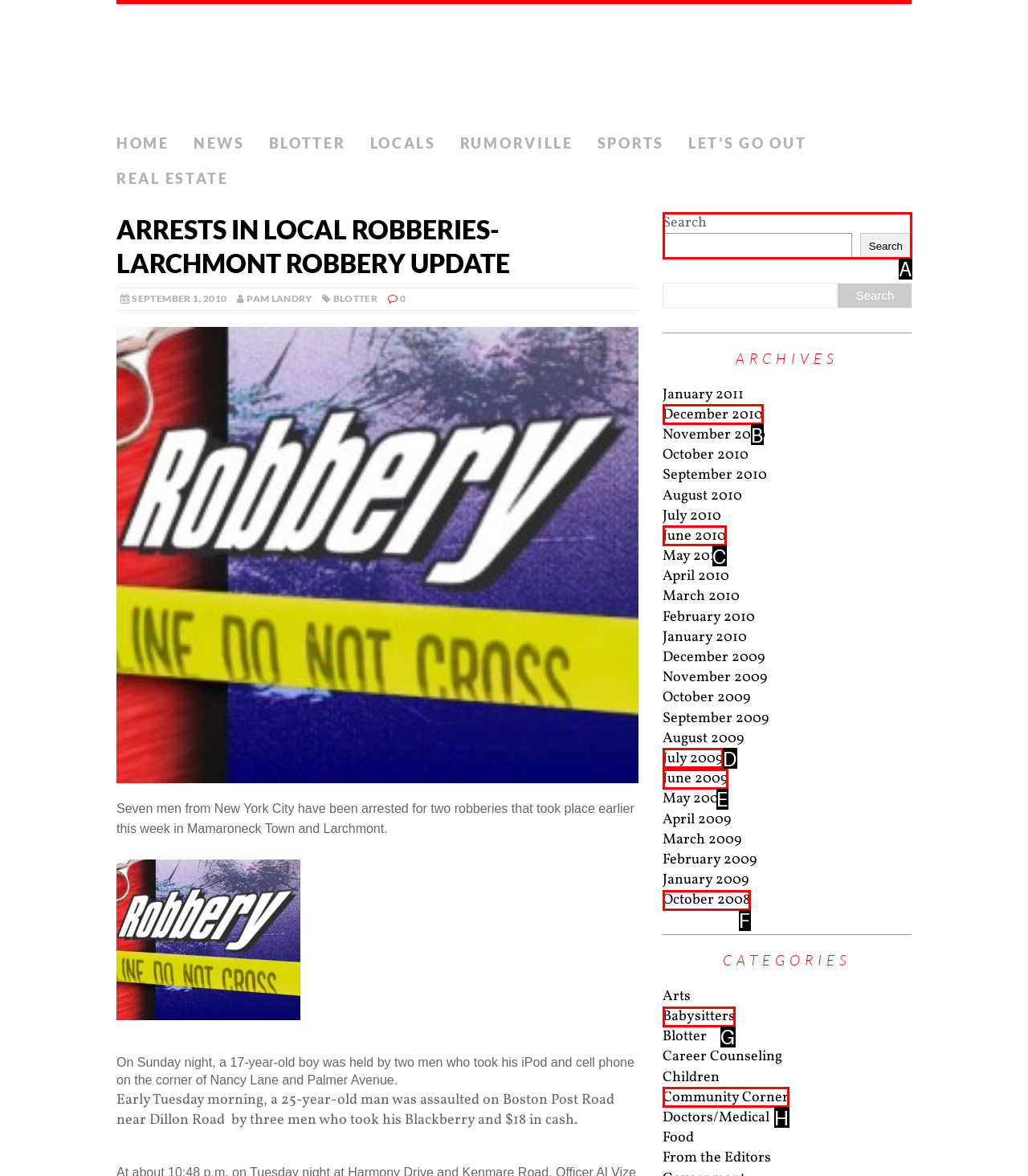Identify the correct choice to execute this task: Search for something
Respond with the letter corresponding to the right option from the available choices.

A